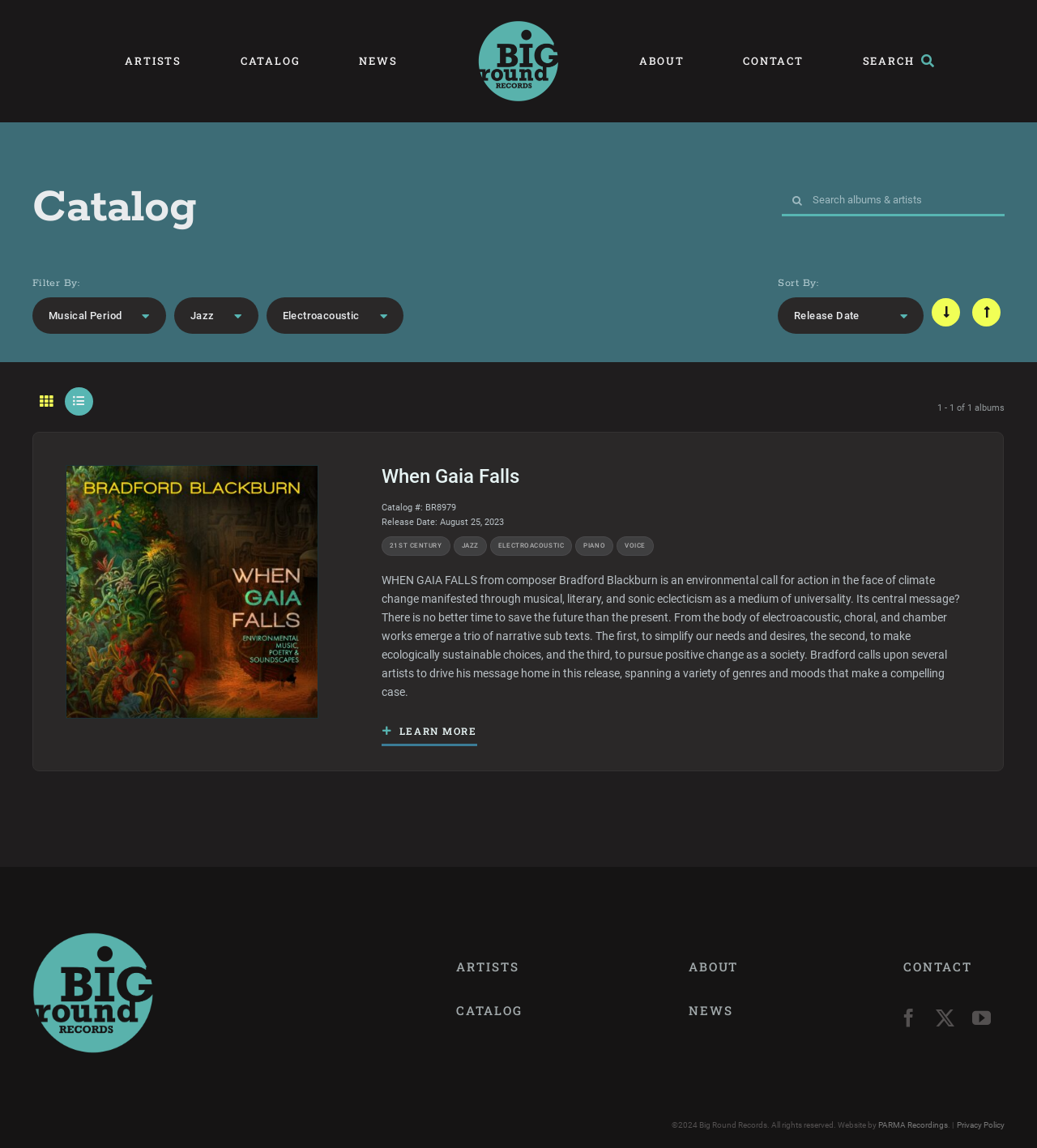What is the release date of the album?
Provide a well-explained and detailed answer to the question.

The release date of the album can be found in the main content section of the page, where it is listed as 'Release Date: August 25, 2023'.